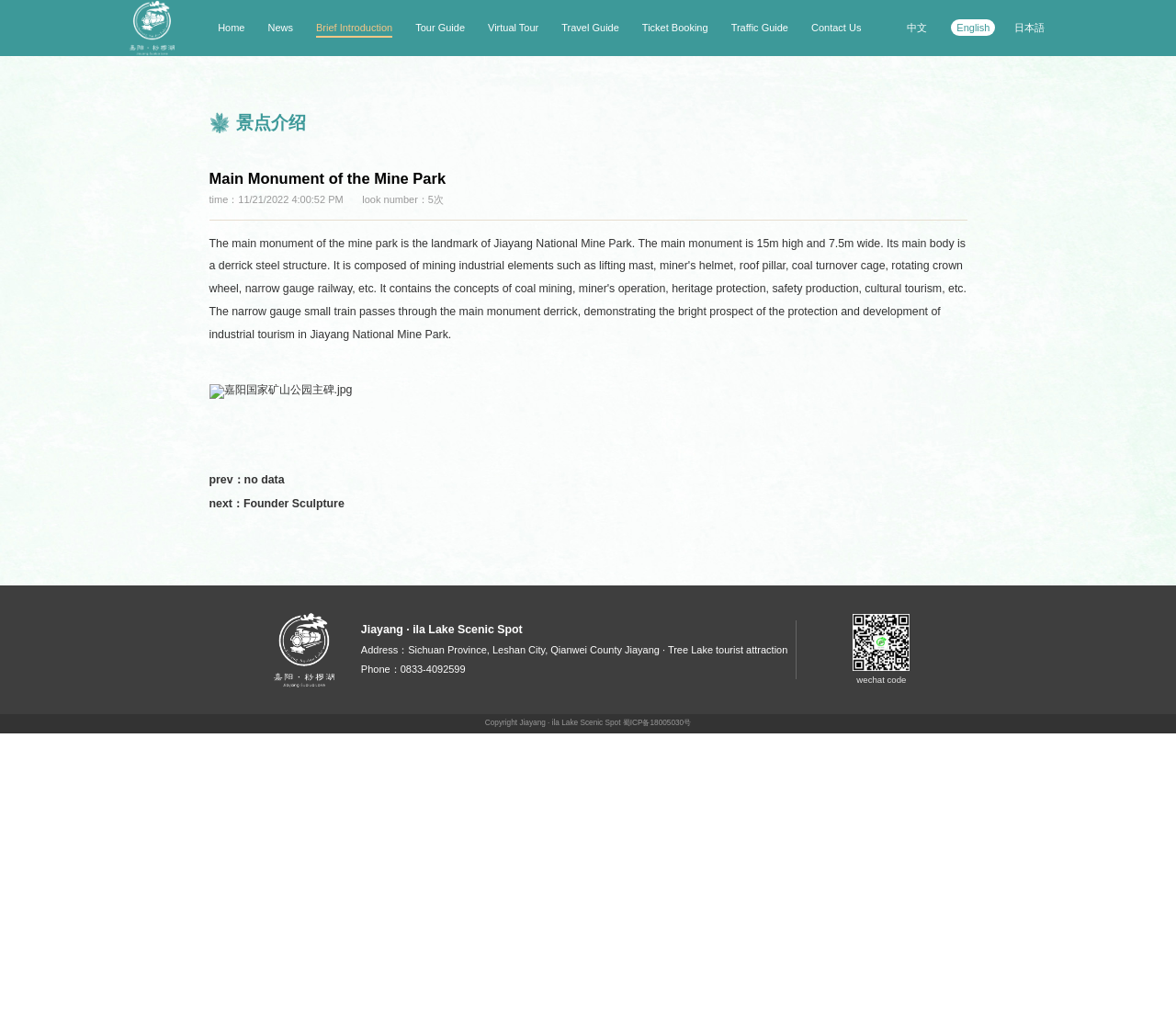Please provide a detailed answer to the question below by examining the image:
What is the name of the scenic spot?

I found the answer by looking at the StaticText element with the content 'Jiayang · ila Lake Scenic Spot' at coordinates [0.307, 0.61, 0.444, 0.623]. This text is likely to be the name of the scenic spot.